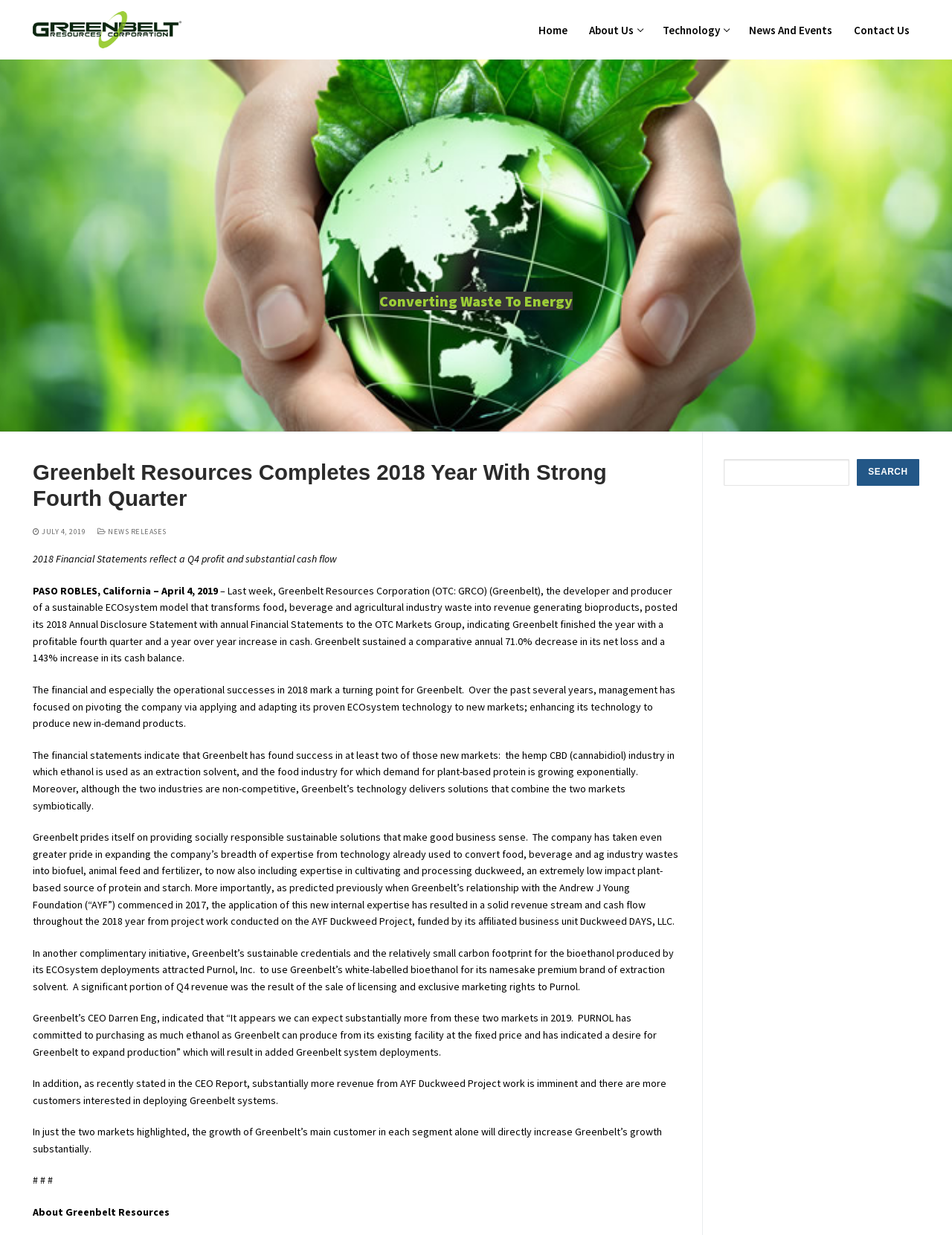Please identify the bounding box coordinates of the element that needs to be clicked to execute the following command: "Click on the Hapari logo". Provide the bounding box using four float numbers between 0 and 1, formatted as [left, top, right, bottom].

None